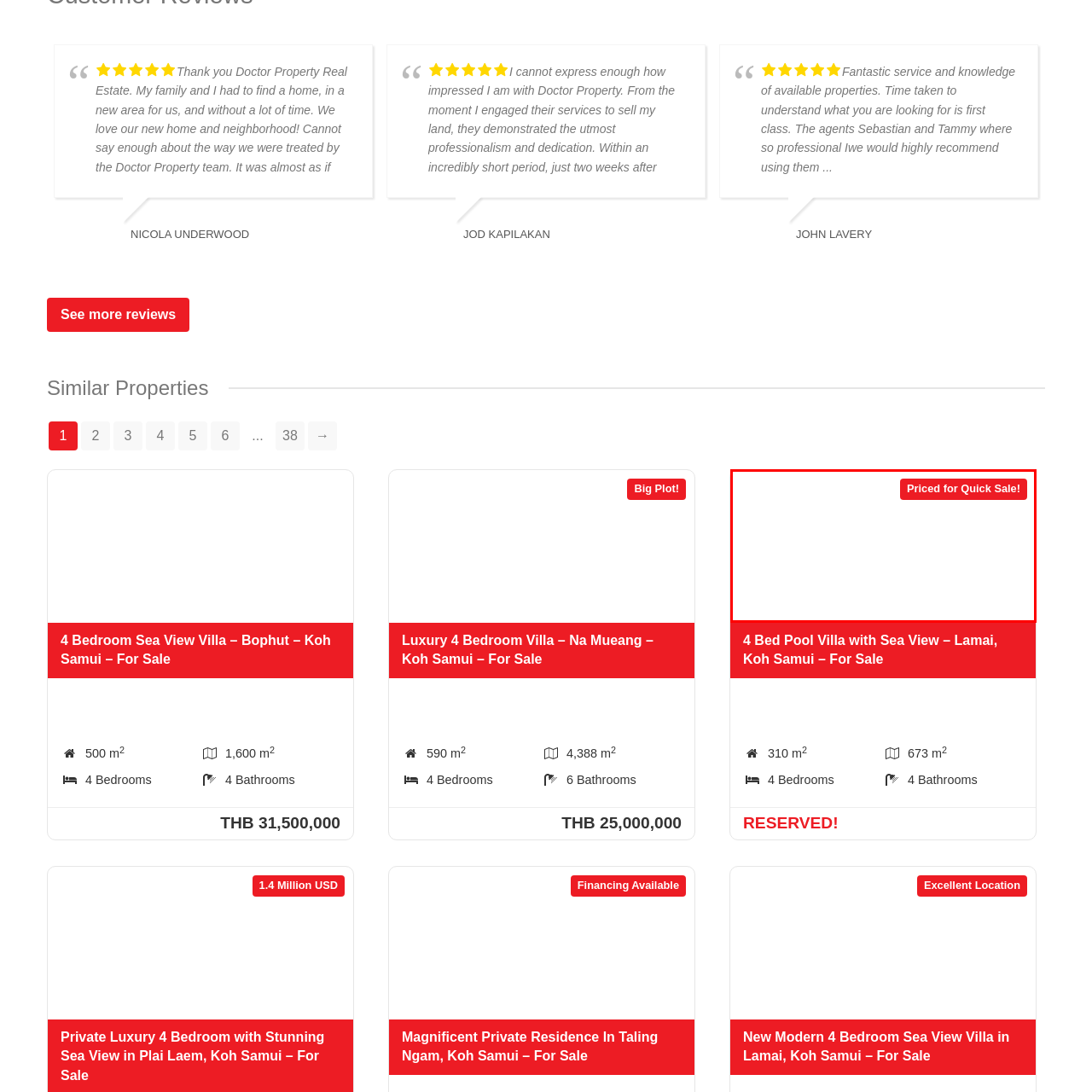What is the size of the plot?
Observe the image marked by the red bounding box and answer in detail.

The size of the plot can be determined by reading the caption, which states that the property is situated on a gently sloping plot of over 670 m².